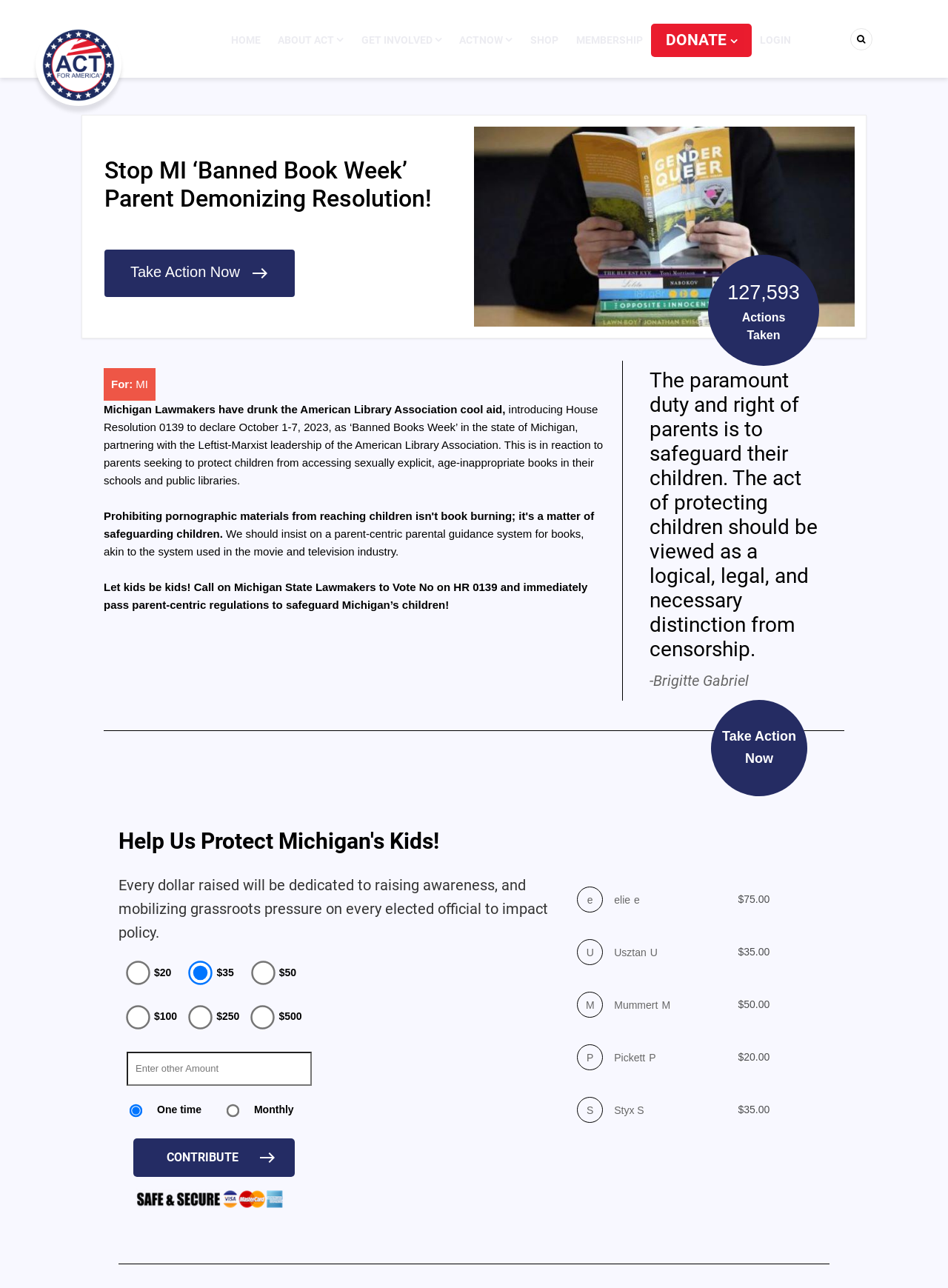Utilize the details in the image to thoroughly answer the following question: What is the title of the resolution being opposed on this webpage?

I determined the answer by reading the text on the webpage, which mentions Michigan Lawmakers introducing House Resolution 0139 to declare October 1-7, 2023, as 'Banned Books Week' in Michigan.